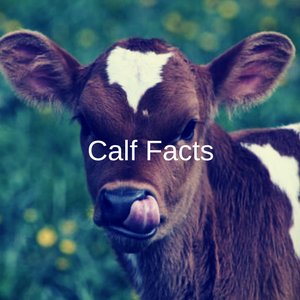What is the calf often raised for?
Can you offer a detailed and complete answer to this question?

According to the caption, calves are often raised for their meat, known as veal, and for their skin, which highlights their importance in agricultural contexts.